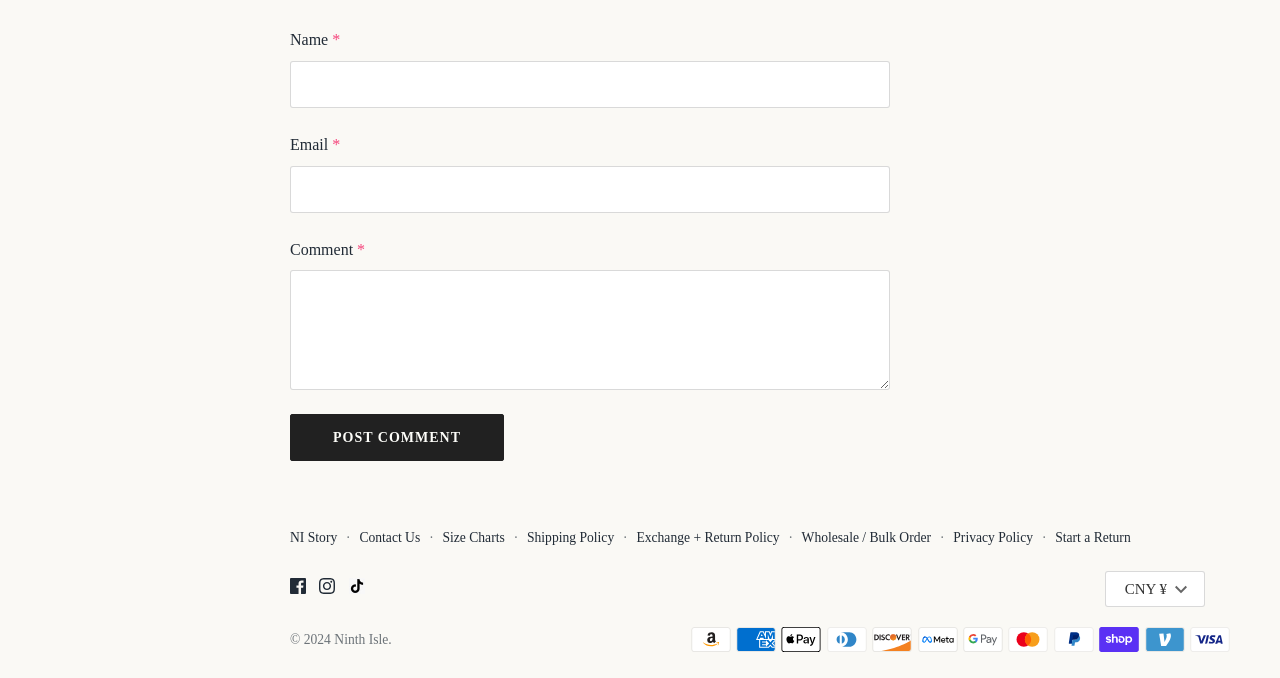What is the copyright year mentioned at the bottom of the page?
Answer the question with a single word or phrase by looking at the picture.

2024